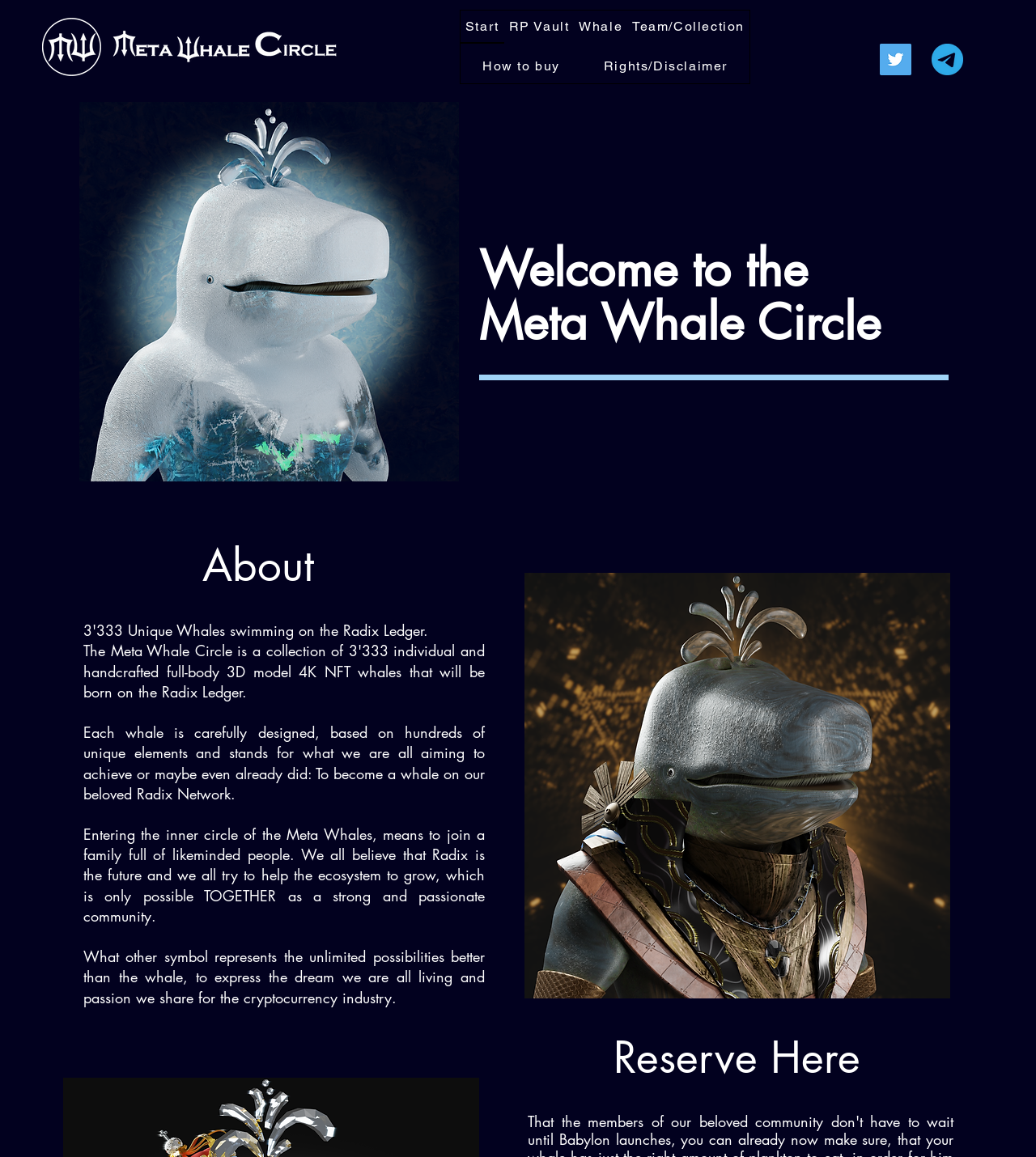Explain the features and main sections of the webpage comprehensively.

The webpage is titled "Start | Meta Whale Circle" and features a logo at the top left corner, consisting of a white "MW" logo and "Meta Whale" written in transparent text. 

Below the logo, there is a navigation menu labeled "Site" that spans across the top of the page, containing six links: "Start", "RP Vault", "Whale", "Team/Collection", "How to buy", and "Rights/Disclaimer". 

To the right of the navigation menu, there is a social media list labeled "Social-Media-Leiste" with two links, "Twitter" and an unlabeled link, each accompanied by an image. 

On the left side of the page, there is a large image of "ice.png" that takes up most of the vertical space. 

Below the image, there are three paragraphs of text. The first paragraph describes the design of each whale, which represents the goal of becoming a whale on the Radix Network. The second paragraph explains the meaning of joining the inner circle of Meta Whales, which is a community of like-minded people who believe in the future of Radix. The third paragraph discusses the symbolism of whales in the cryptocurrency industry.

At the bottom of the page, there is a heading "Reserve Here" and an image of "warrior.png" to the right of it.